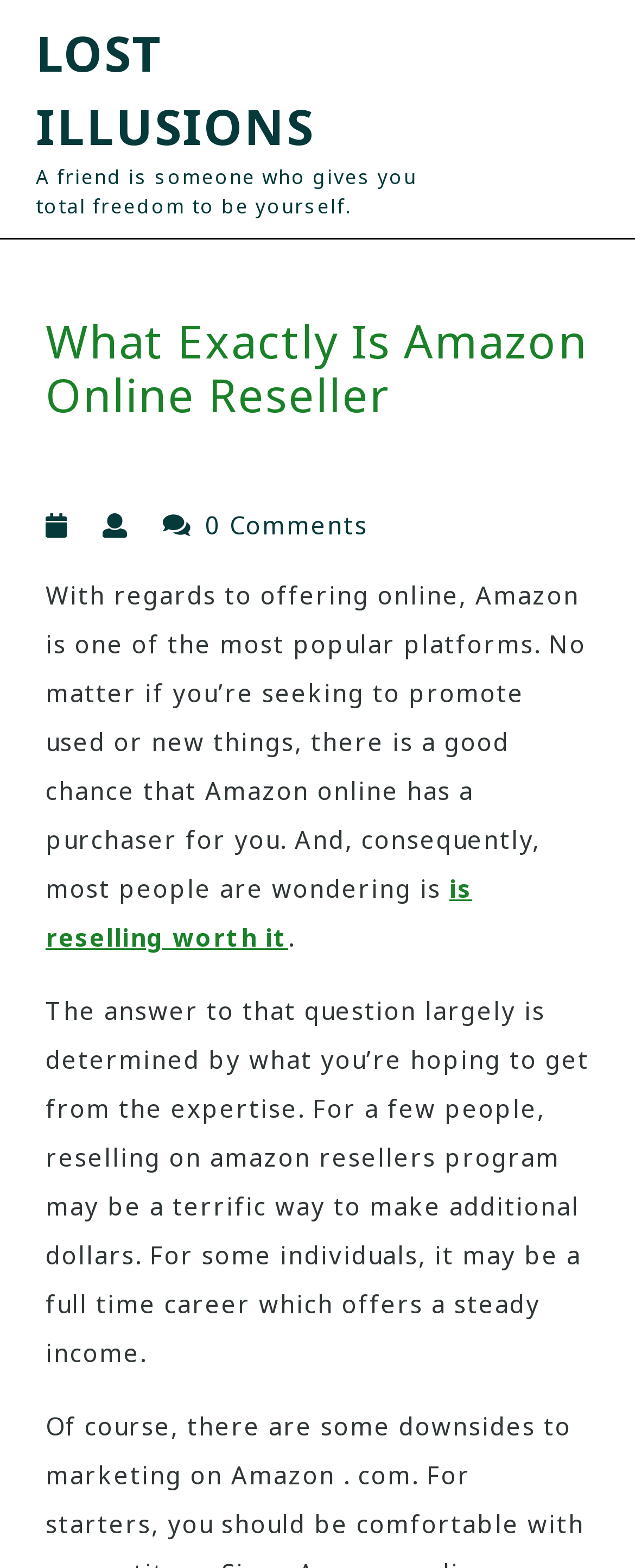Extract the main title from the webpage and generate its text.

What Exactly Is Amazon Online Reseller